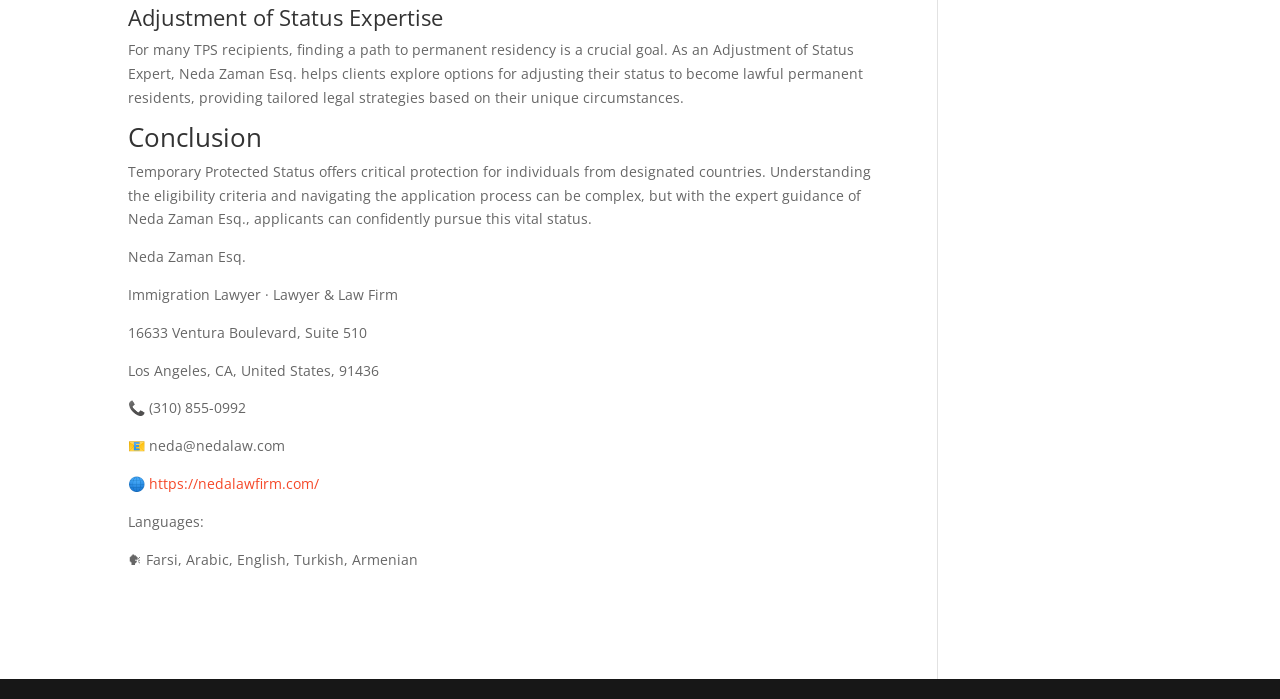What is the expertise of Neda Zaman Esq.?
Look at the image and answer the question using a single word or phrase.

Adjustment of Status